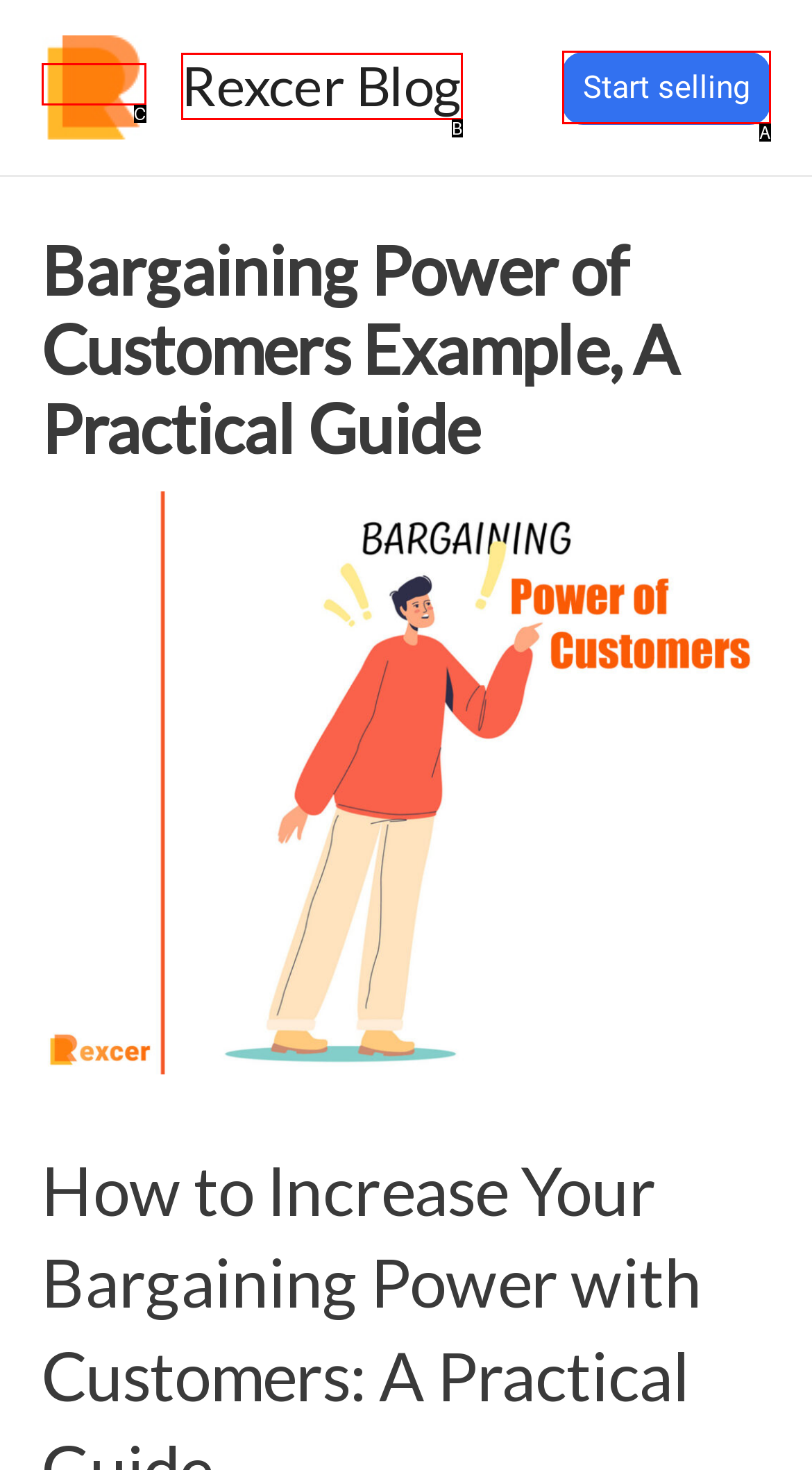With the description: alt="Rexcer Blog", find the option that corresponds most closely and answer with its letter directly.

C